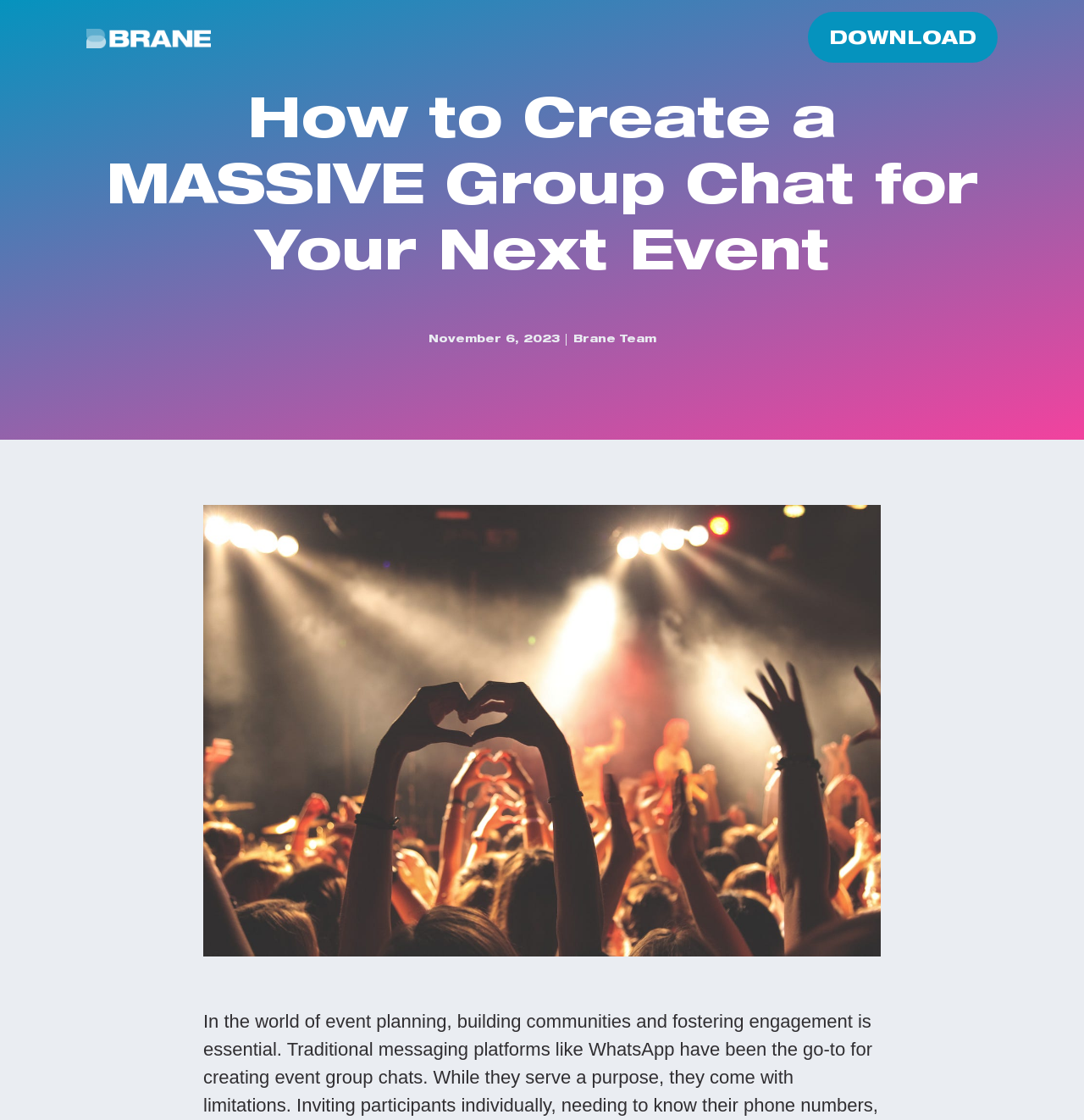Identify the bounding box for the UI element described as: "DOWNLOAD". The coordinates should be four float numbers between 0 and 1, i.e., [left, top, right, bottom].

[0.745, 0.011, 0.92, 0.056]